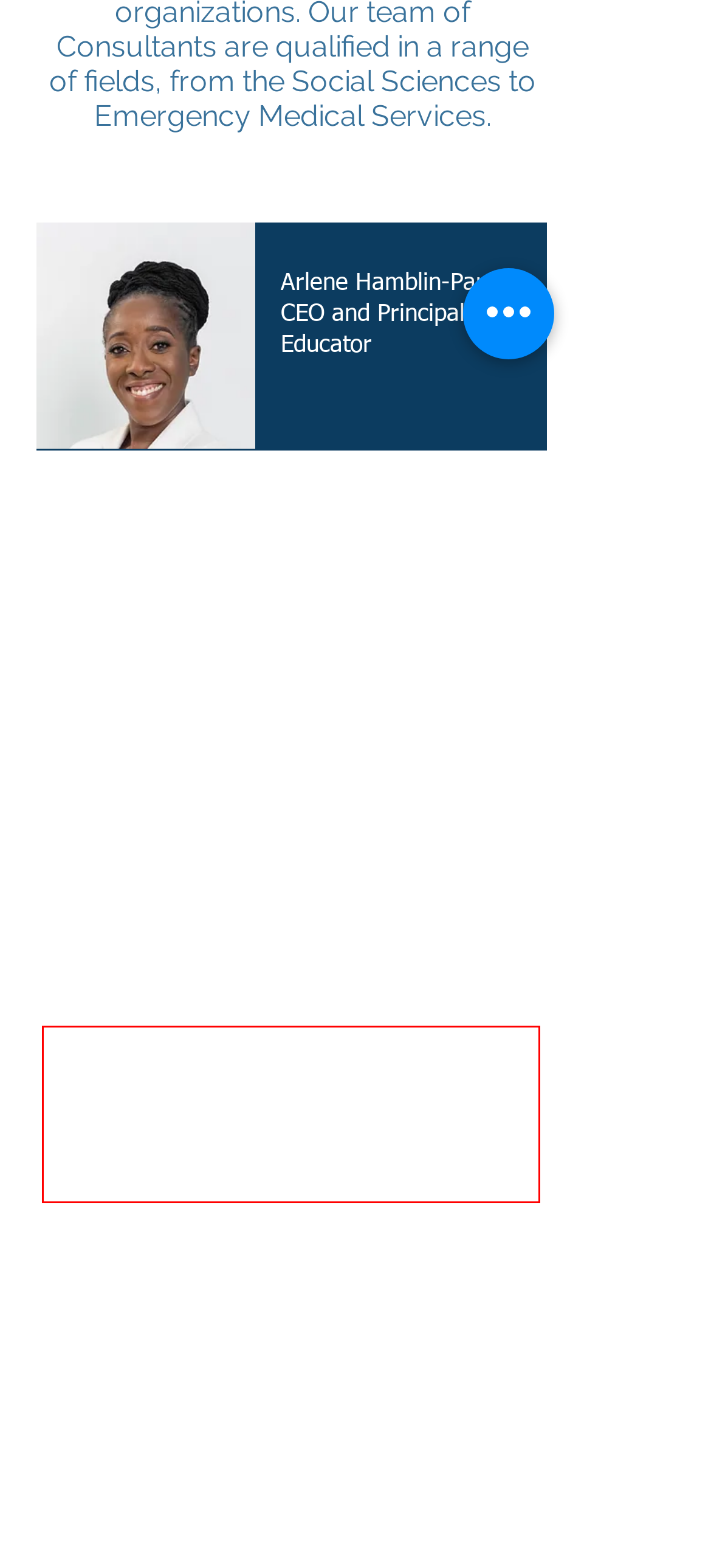Please analyze the provided webpage screenshot and perform OCR to extract the text content from the red rectangle bounding box.

In 1995 her professional development journey took a sharp turn when she enlisted in the Trinidad and Tobago Defence Force where she served till 2000.